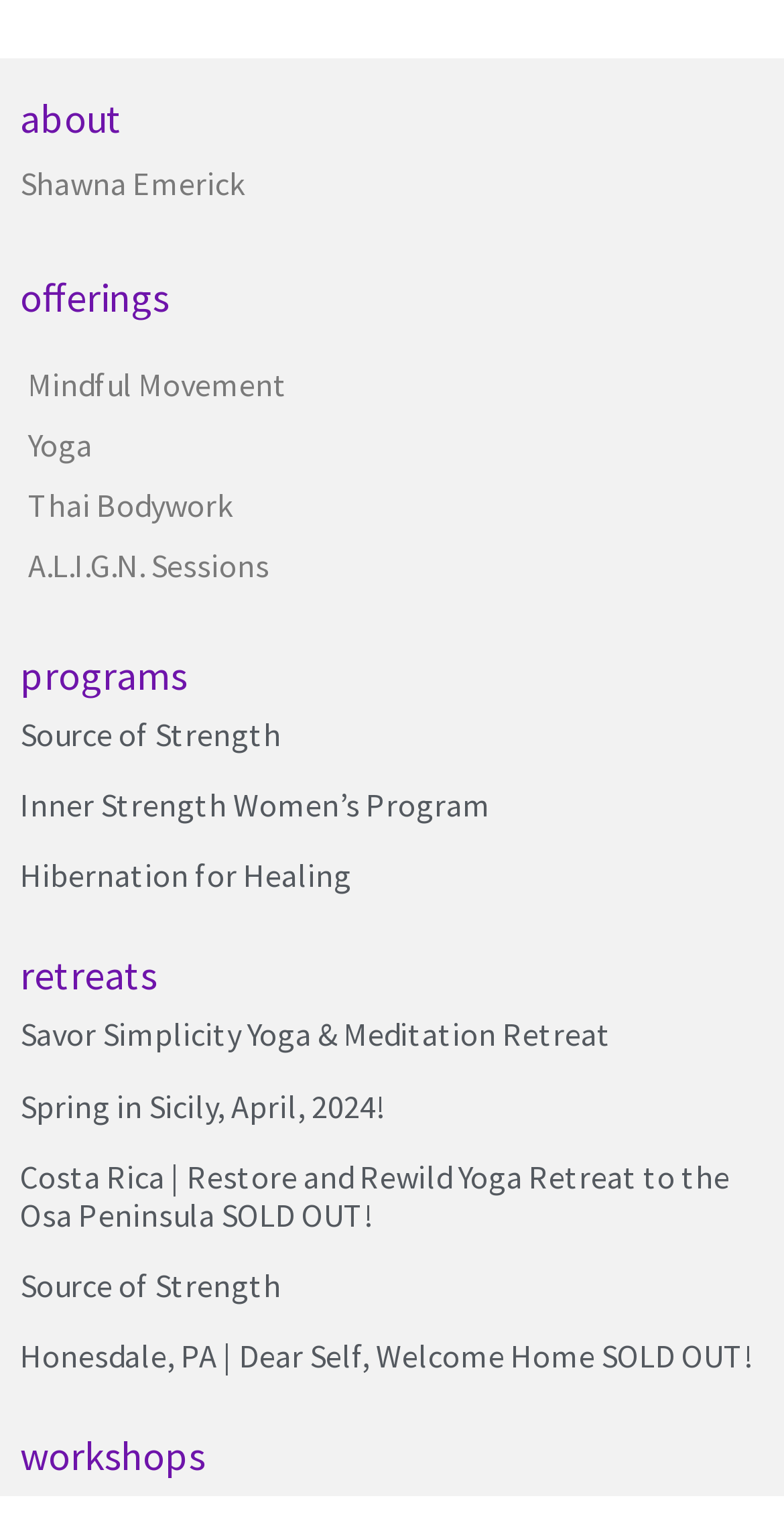Locate the bounding box coordinates of the clickable area needed to fulfill the instruction: "Switch to Chinese language".

None